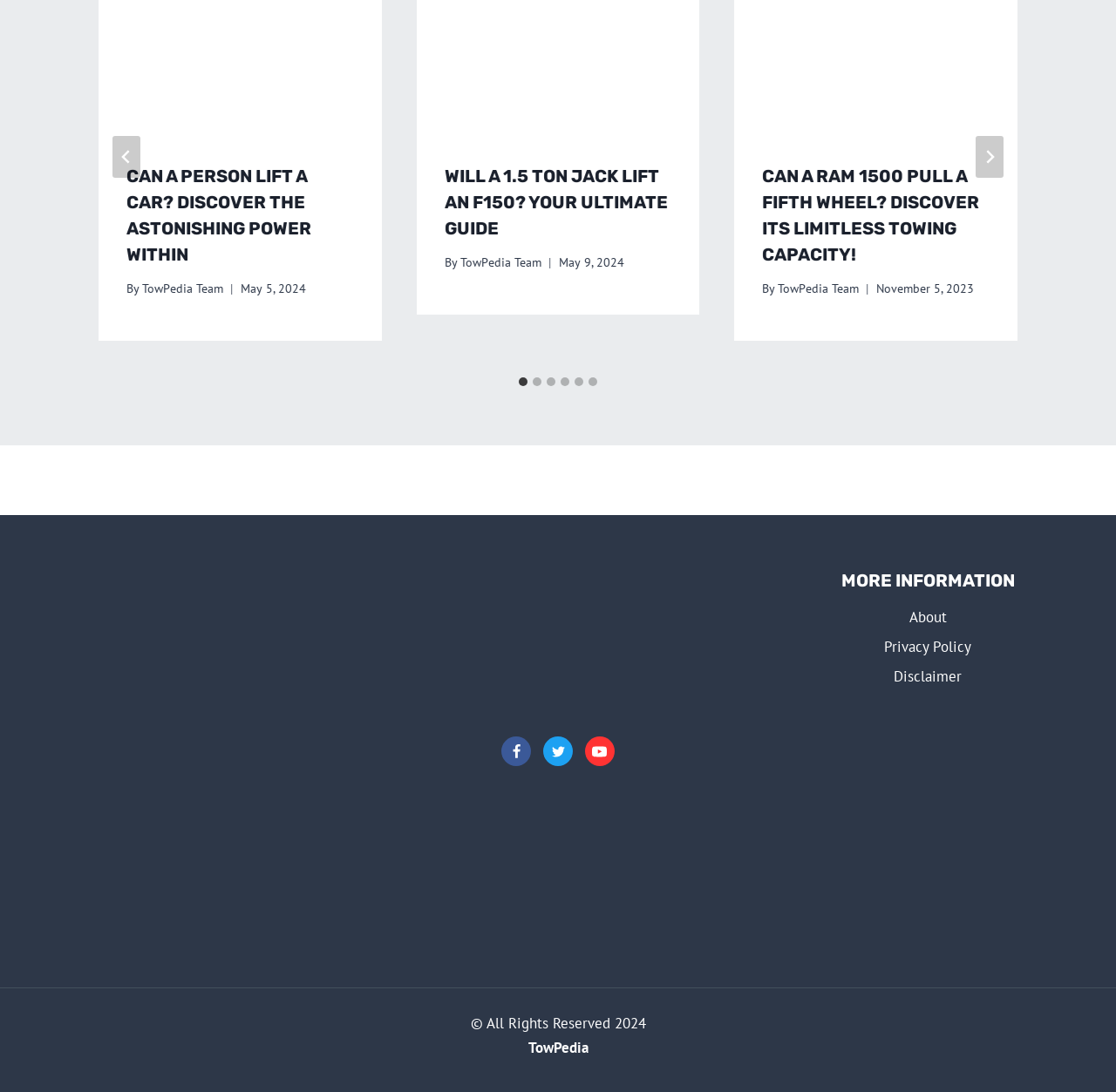Refer to the screenshot and give an in-depth answer to this question: What is the title of the first article?

I found the title of the first article by looking at the heading element with the text 'CAN A PERSON LIFT A CAR? DISCOVER THE ASTONISHING POWER WITHIN' which is a child element of the HeaderAsNonLandmark element.